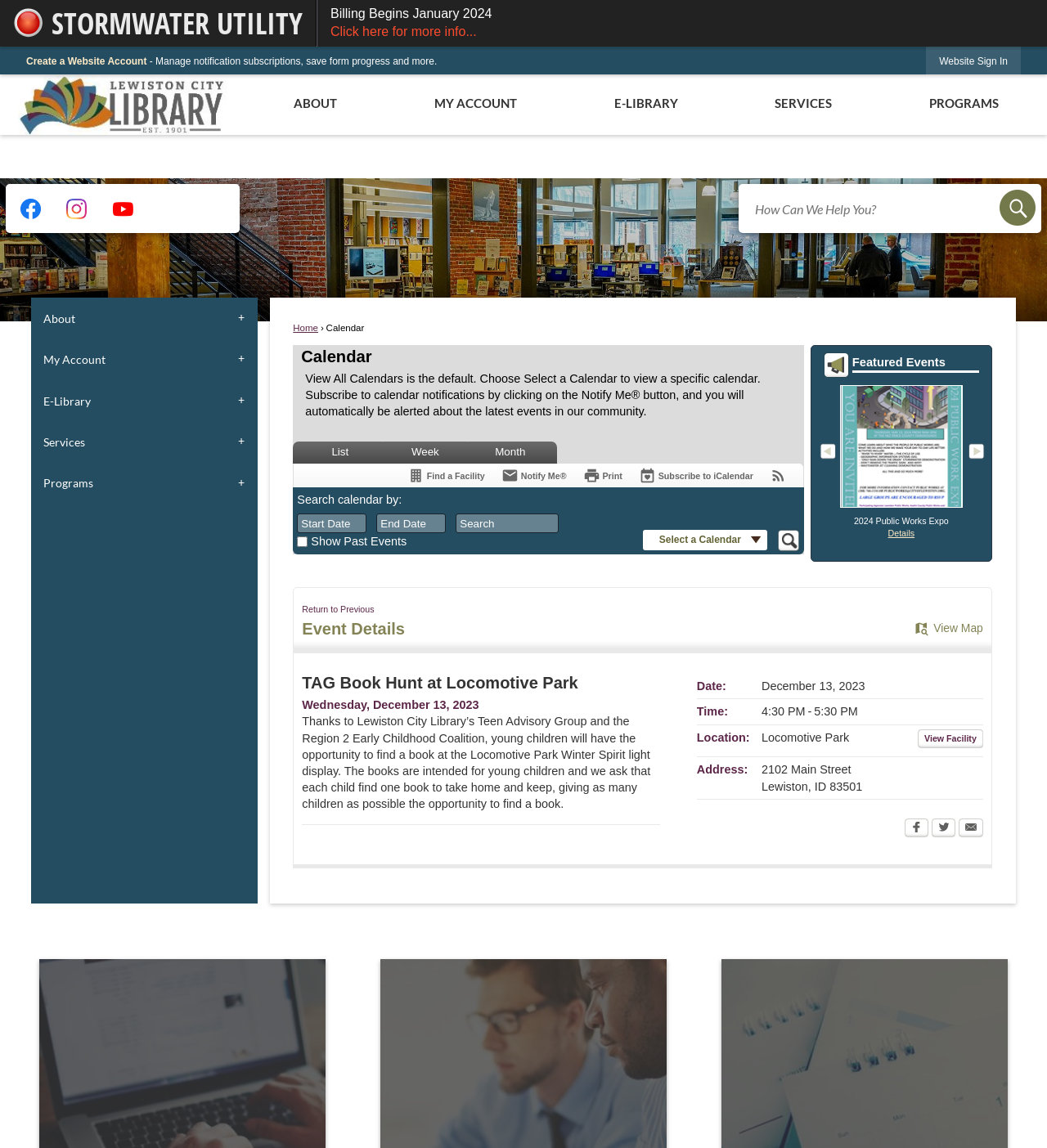Given the element description 7, specify the bounding box coordinates of the corresponding UI element in the format (top-left x, top-left y, bottom-right x, bottom-right y). All values must be between 0 and 1.

[0.525, 0.605, 0.549, 0.628]